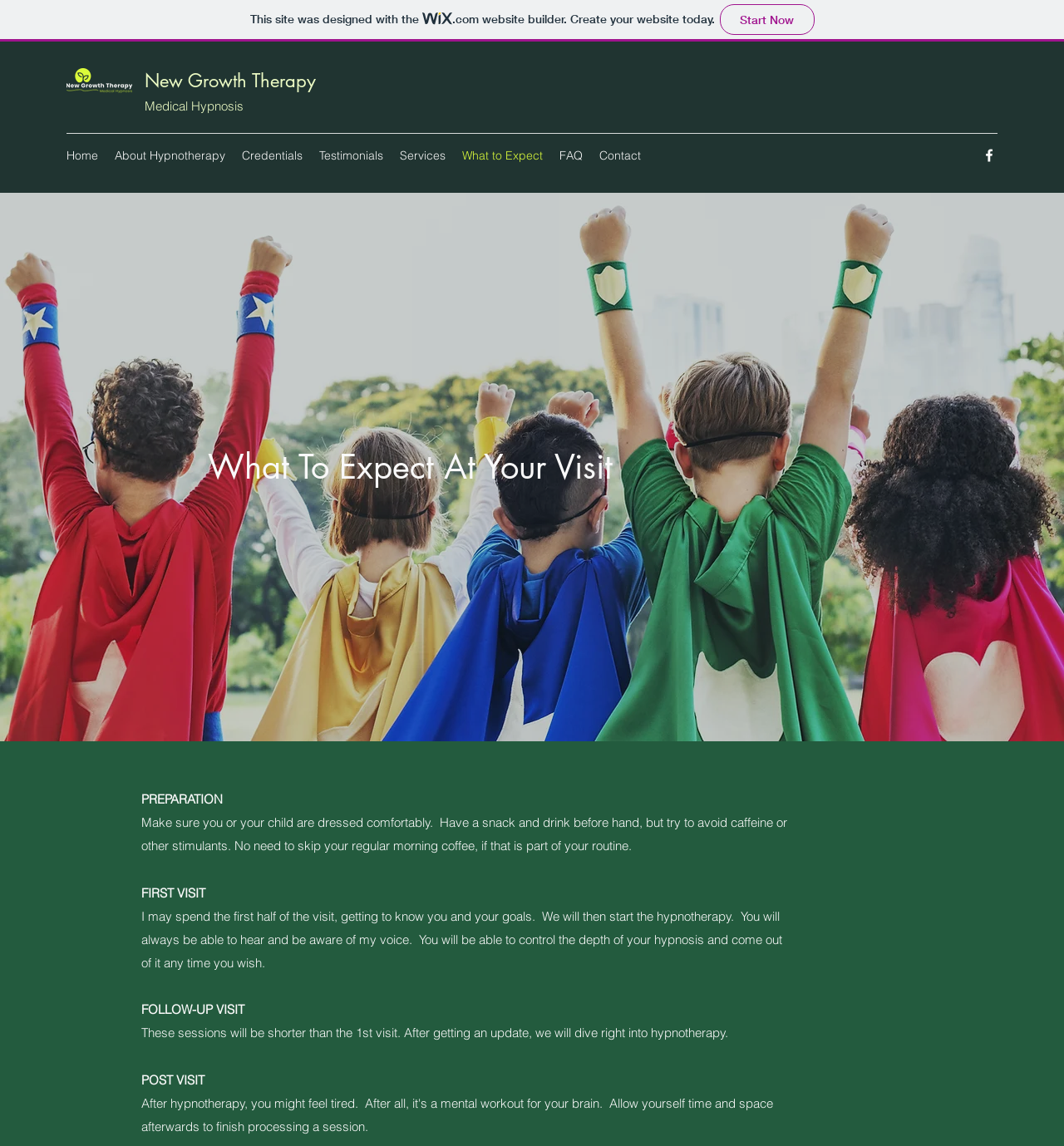How long do follow-up visits typically last?
Give a single word or phrase as your answer by examining the image.

Shorter than the 1st visit